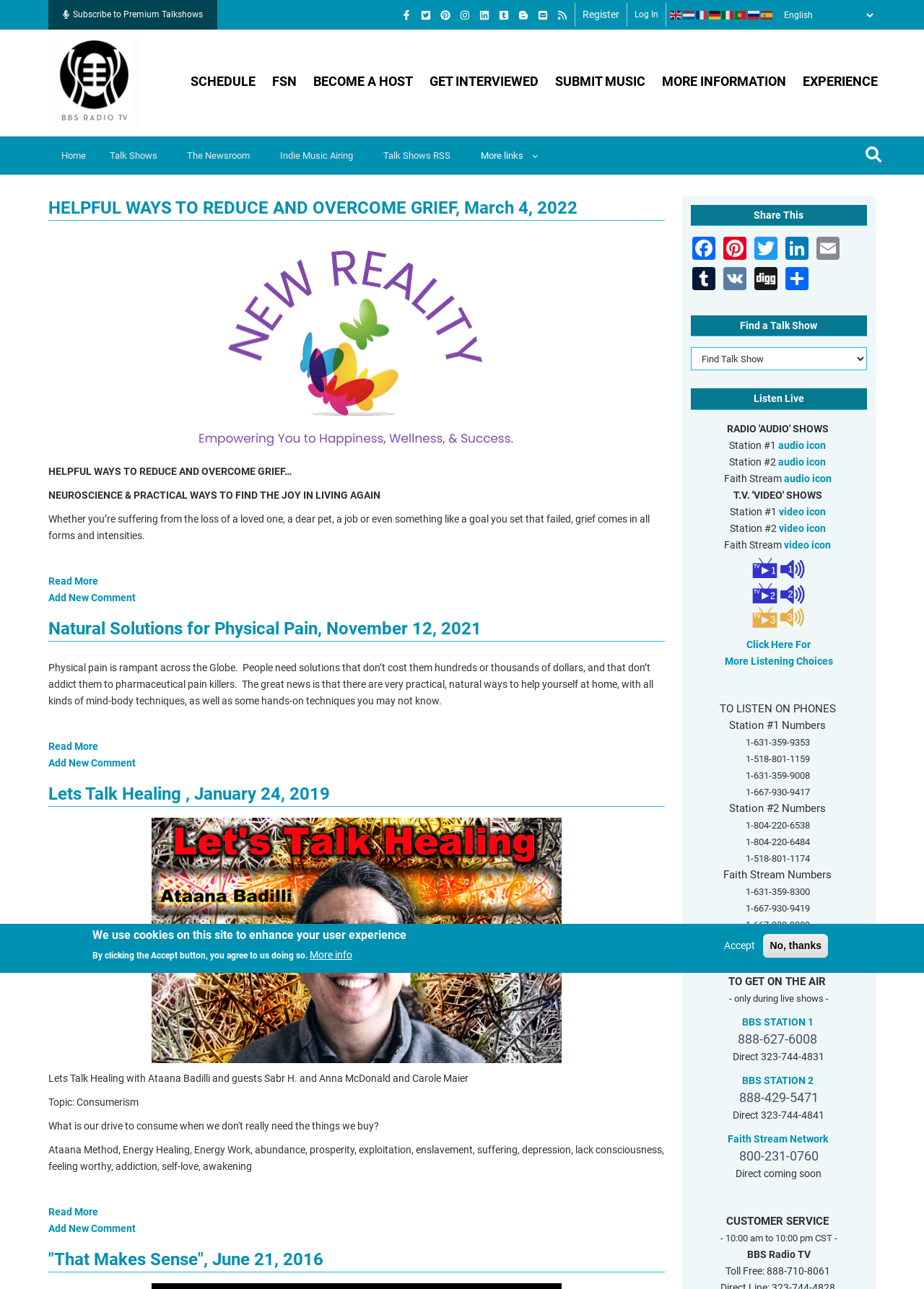Show the bounding box coordinates for the HTML element as described: "Subscribe to Premium Talkshows".

[0.052, 0.0, 0.235, 0.023]